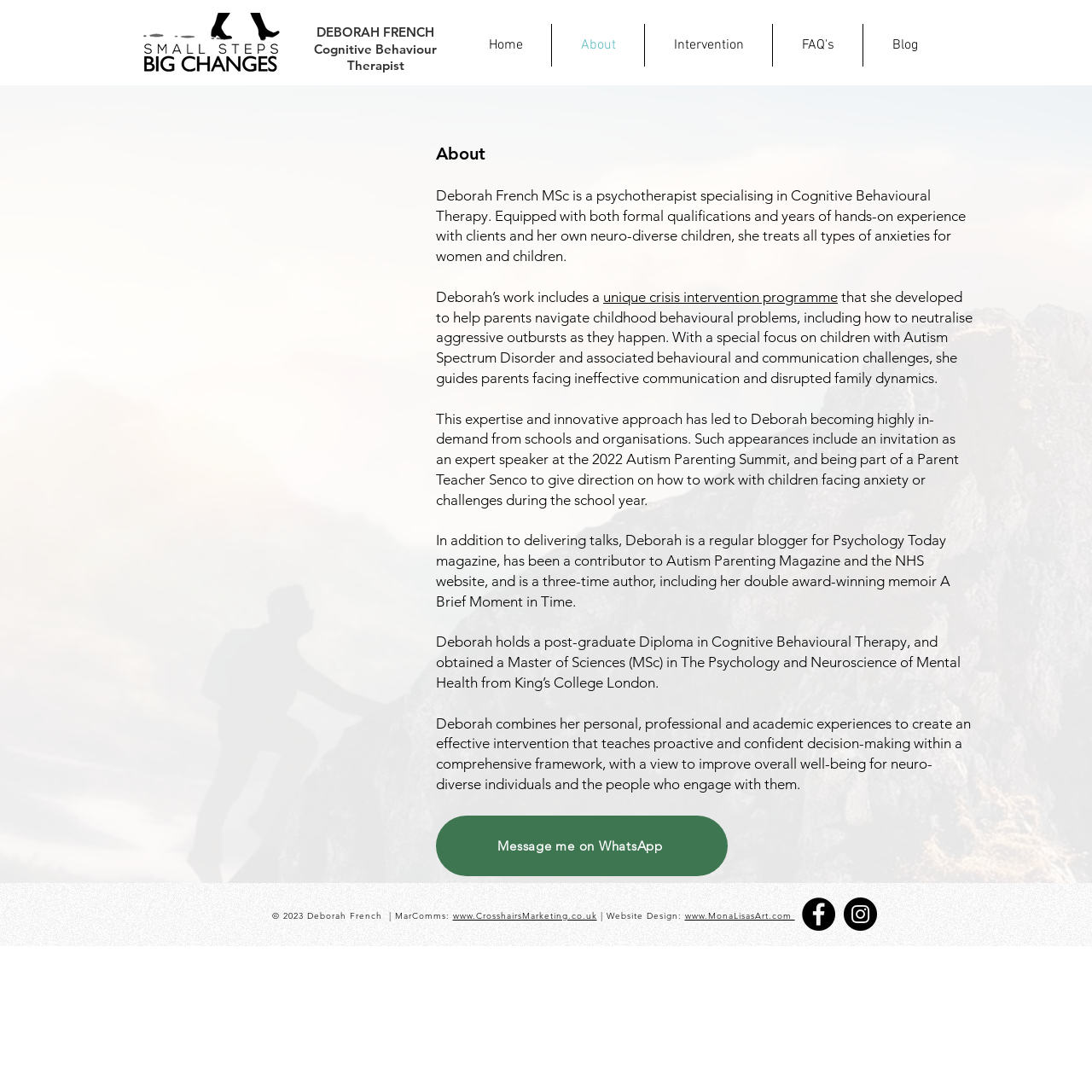Describe all significant elements and features of the webpage.

This webpage is about Deborah French, a Cognitive Behavioural Therapist specializing in addressing behavioral problems in children. At the top left corner, there is a logo image. Below the logo, there are two headings, "DEBORAH FRENCH" and "Cognitive Behaviour Therapist", which are aligned to the left. 

To the right of the headings, there is a navigation menu with five links: "Home", "About", "Intervention", "FAQ's", and "Blog". These links are evenly spaced and aligned horizontally.

The main content of the webpage is divided into two sections. The first section has a heading "About" and provides a brief introduction to Deborah French, including her qualifications and experience as a psychotherapist. Below the introduction, there are several paragraphs of text that describe her work, including a unique crisis intervention program she developed, her expertise in working with children with Autism Spectrum Disorder, and her appearances as an expert speaker.

The second section of the main content provides more information about Deborah's credentials, including her post-graduate diploma and Master's degree in Psychology and Neuroscience of Mental Health. There is also a link to message her on WhatsApp.

At the bottom of the webpage, there is a copyright notice with links to the website designers and marketers. To the right of the copyright notice, there is a social media bar with links to Deborah's Facebook and Instagram profiles, each accompanied by an image of the respective social media platform's logo.